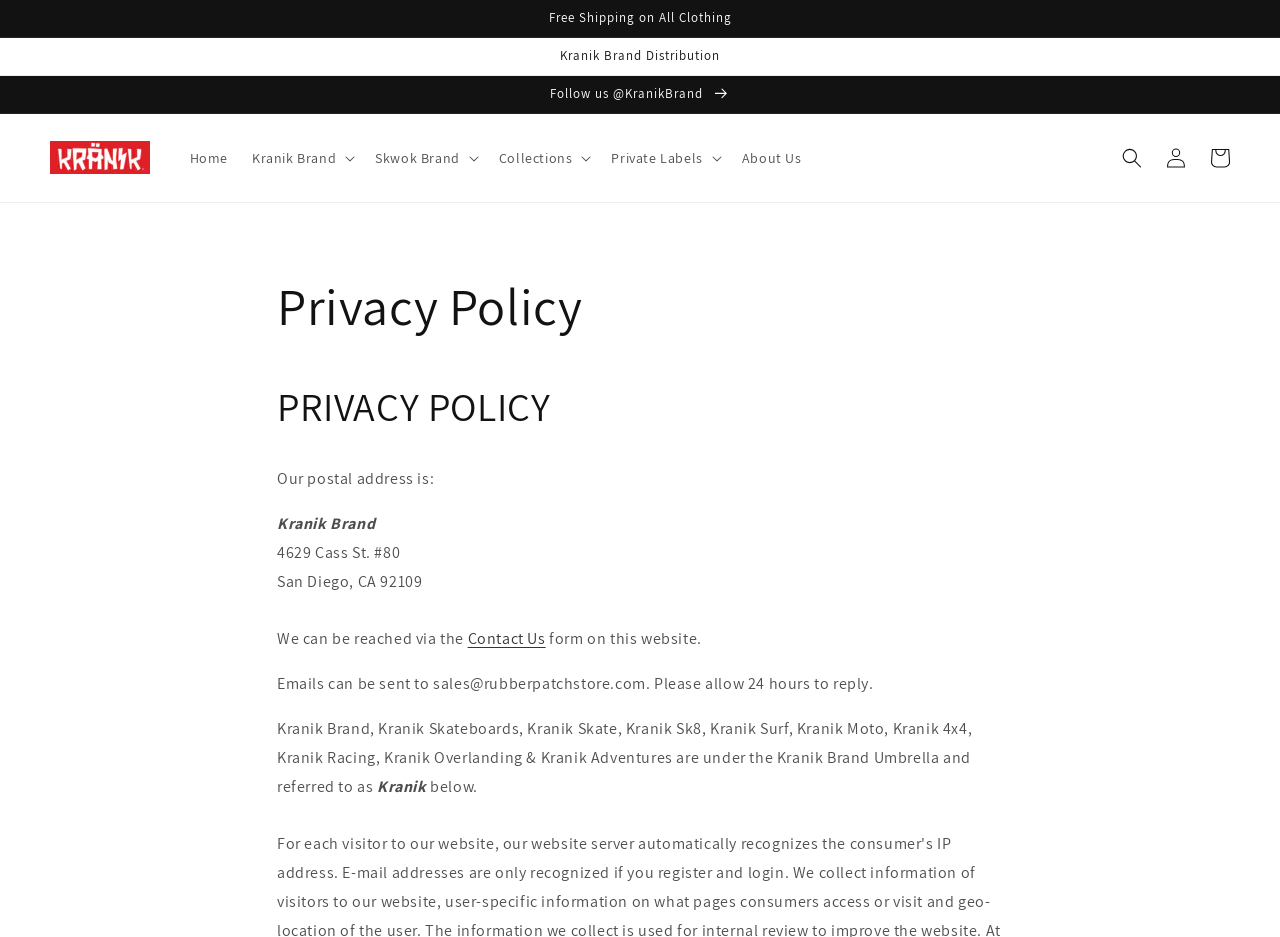Please answer the following question using a single word or phrase: 
What is the name of the company?

Kranik Brand